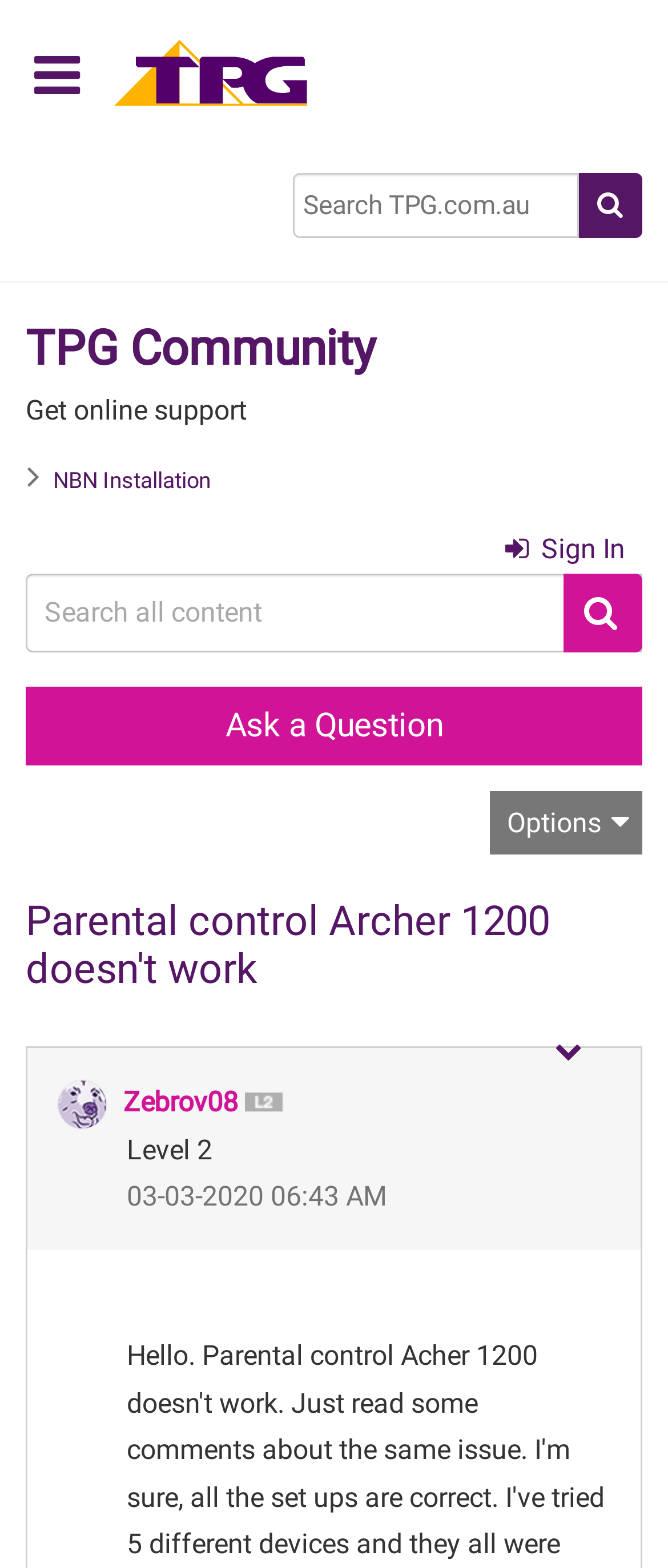What is the date of the post?
Look at the image and respond with a single word or a short phrase.

03-03-2020